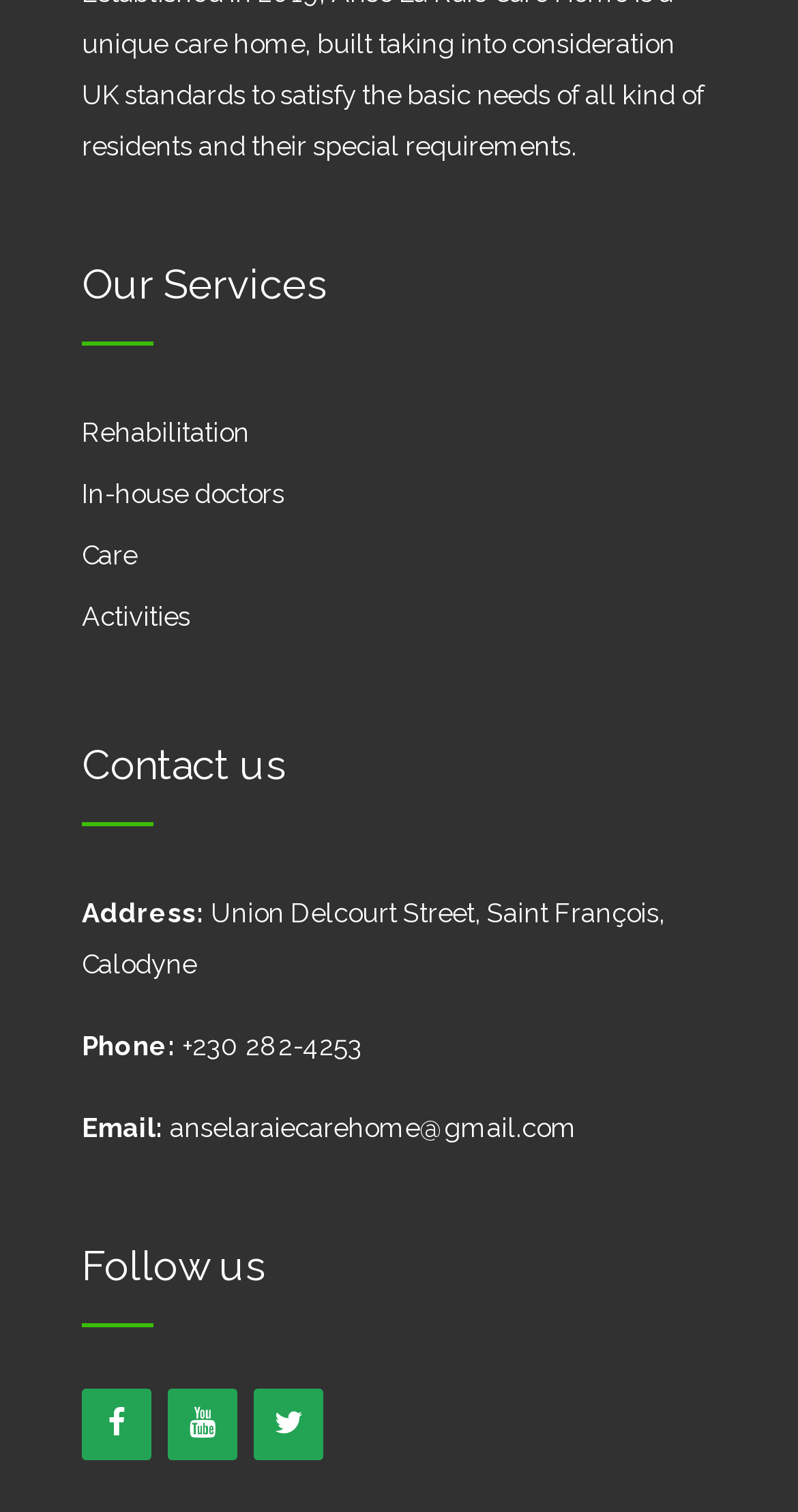Using the provided element description "aria-label="Facebook" title="Facebook"", determine the bounding box coordinates of the UI element.

[0.103, 0.919, 0.19, 0.966]